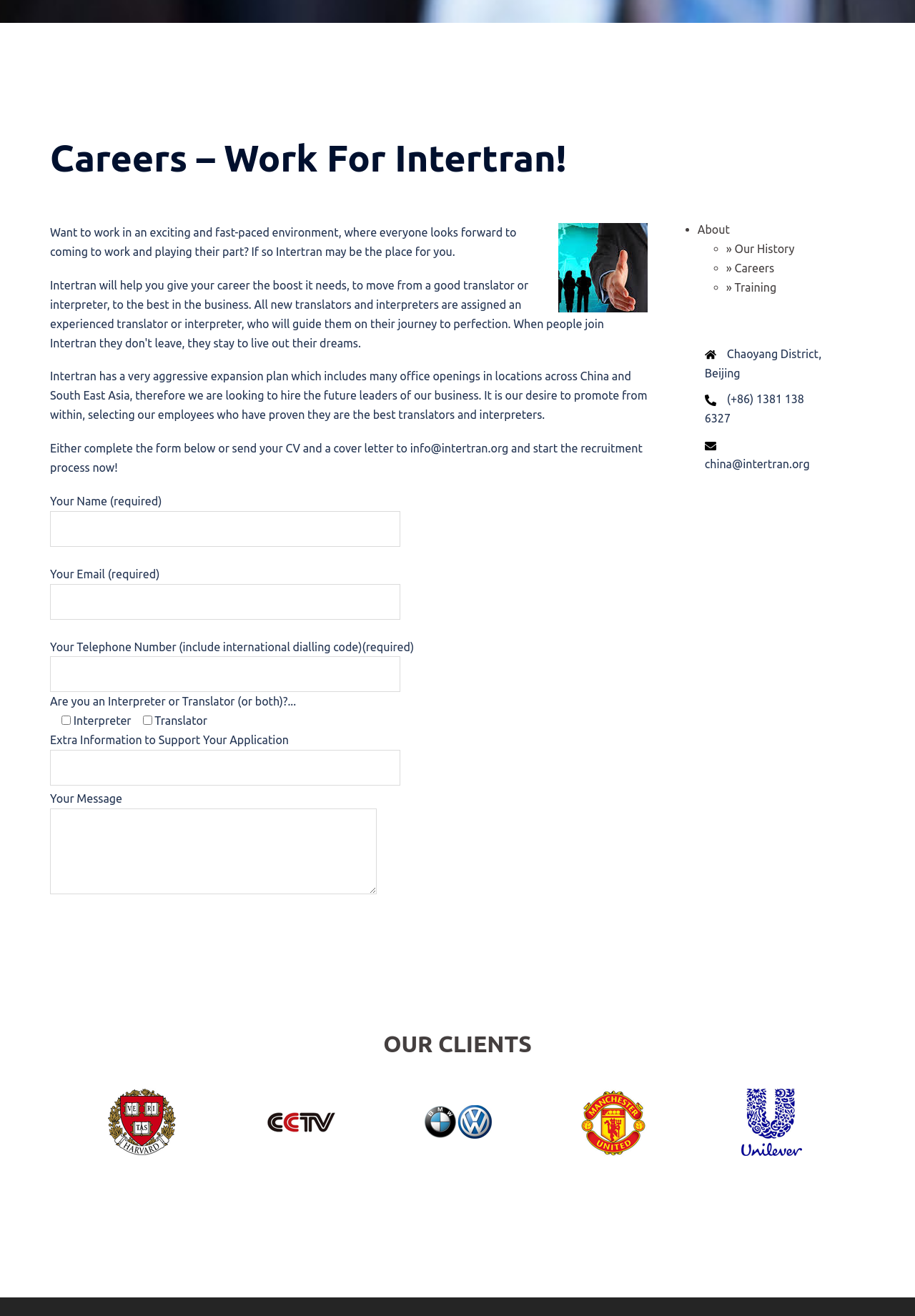Identify the bounding box coordinates of the section that should be clicked to achieve the task described: "Go to home page".

None